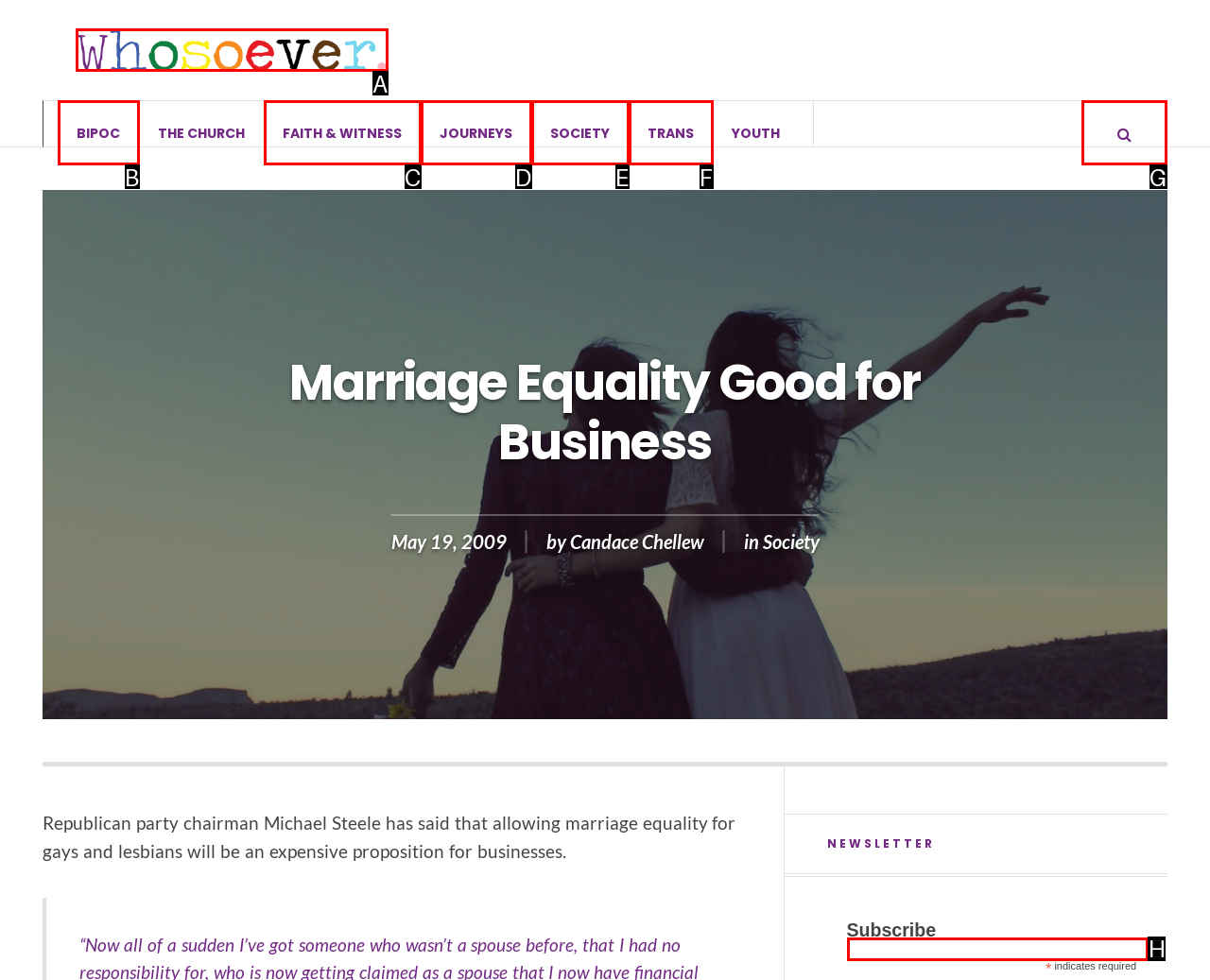Tell me the letter of the correct UI element to click for this instruction: Subscribe to the newsletter. Answer with the letter only.

H